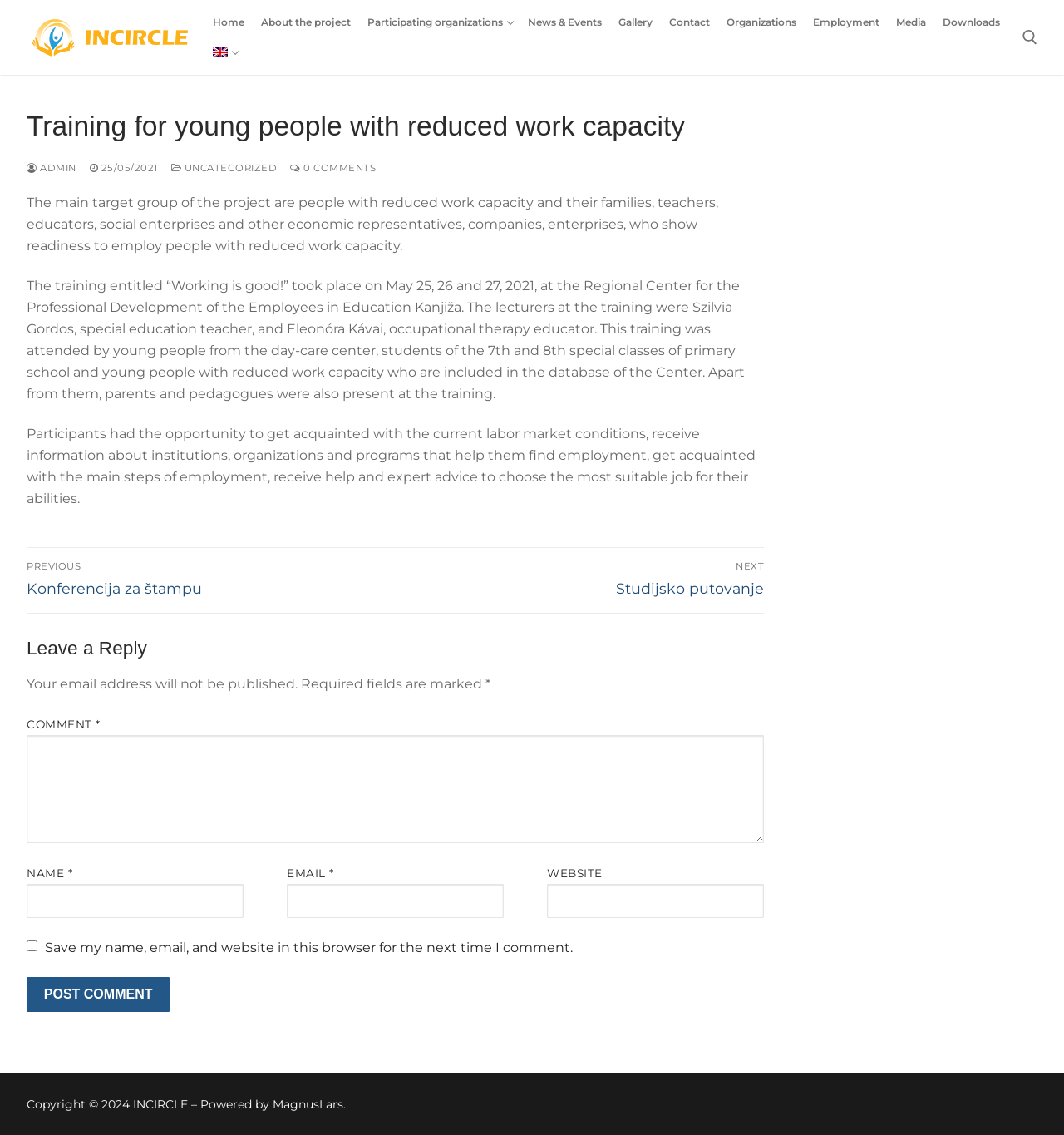Please specify the coordinates of the bounding box for the element that should be clicked to carry out this instruction: "Call the phone number". The coordinates must be four float numbers between 0 and 1, formatted as [left, top, right, bottom].

None